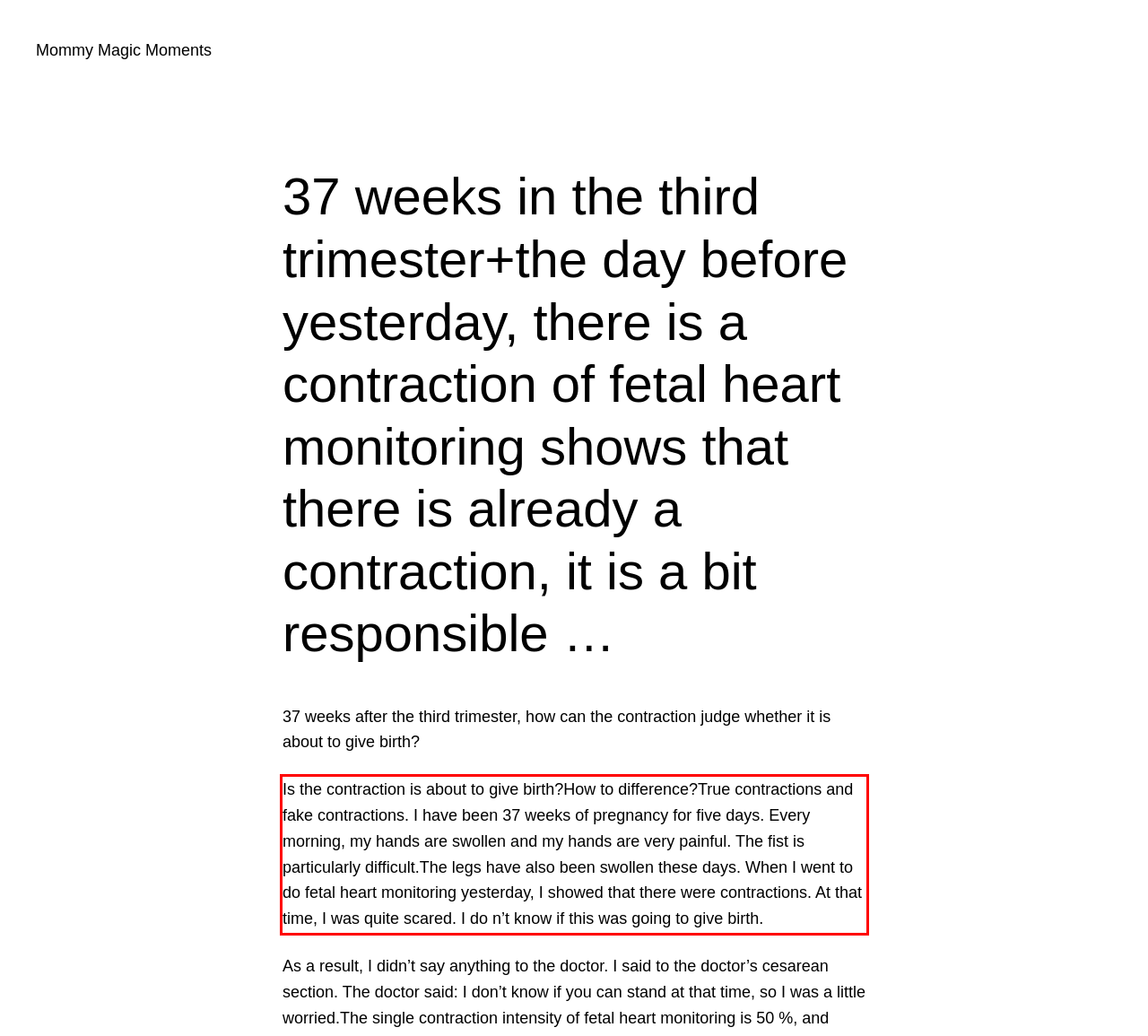Using the provided screenshot of a webpage, recognize the text inside the red rectangle bounding box by performing OCR.

Is the contraction is about to give birth?How to difference?True contractions and fake contractions. I have been 37 weeks of pregnancy for five days. Every morning, my hands are swollen and my hands are very painful. The fist is particularly difficult.The legs have also been swollen these days. When I went to do fetal heart monitoring yesterday, I showed that there were contractions. At that time, I was quite scared. I do n’t know if this was going to give birth.